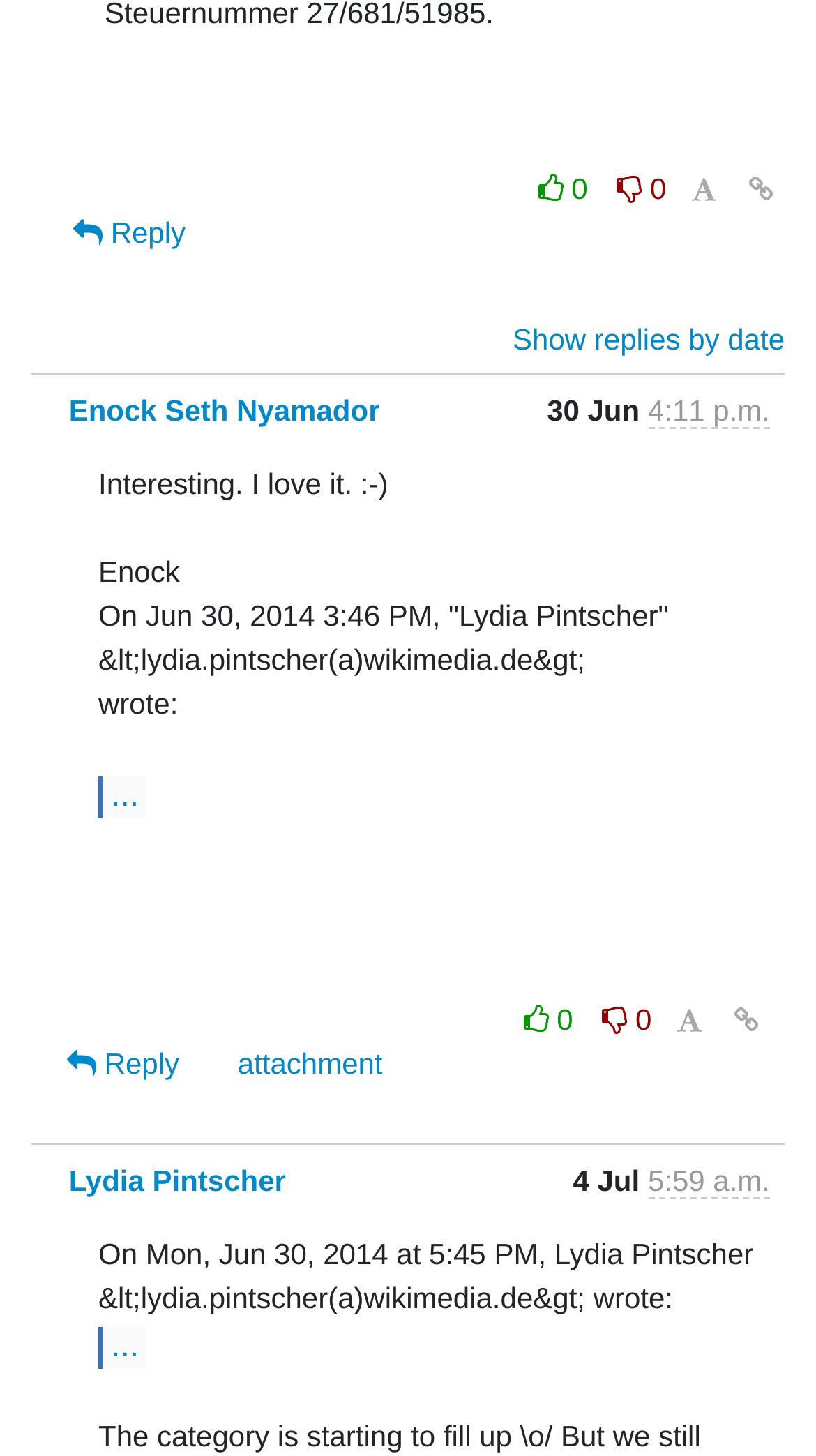Given the following UI element description: "Lydia Pintscher", find the bounding box coordinates in the webpage screenshot.

[0.084, 0.799, 0.35, 0.822]